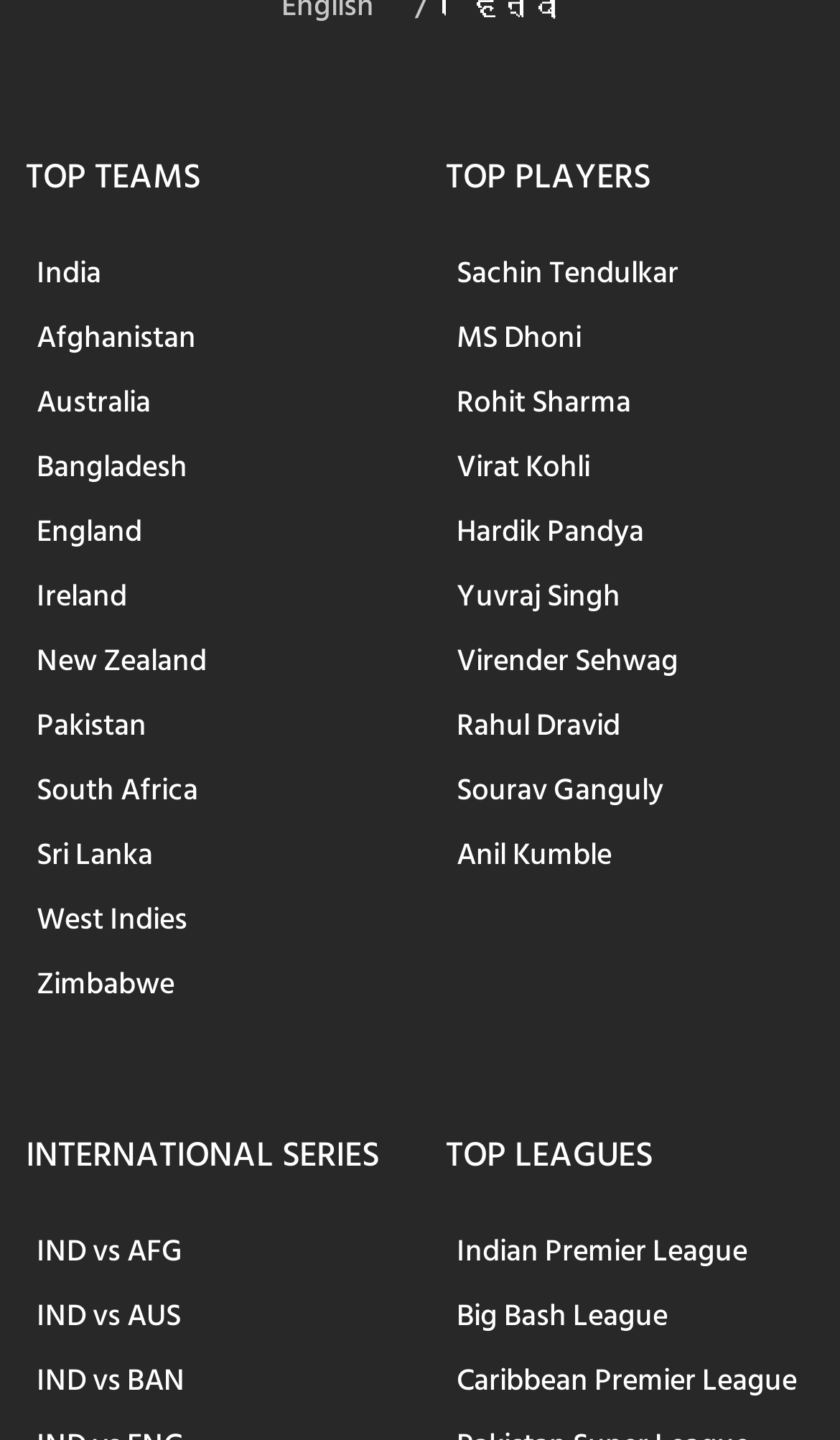Using the elements shown in the image, answer the question comprehensively: How many teams are listed under TOP TEAMS?

The webpage has a section titled 'TOP TEAMS' with a list of teams. There are ten teams listed: 'India', 'Afghanistan', 'Australia', 'Bangladesh', 'England', 'Ireland', 'New Zealand', 'Pakistan', 'South Africa', and 'Sri Lanka'.